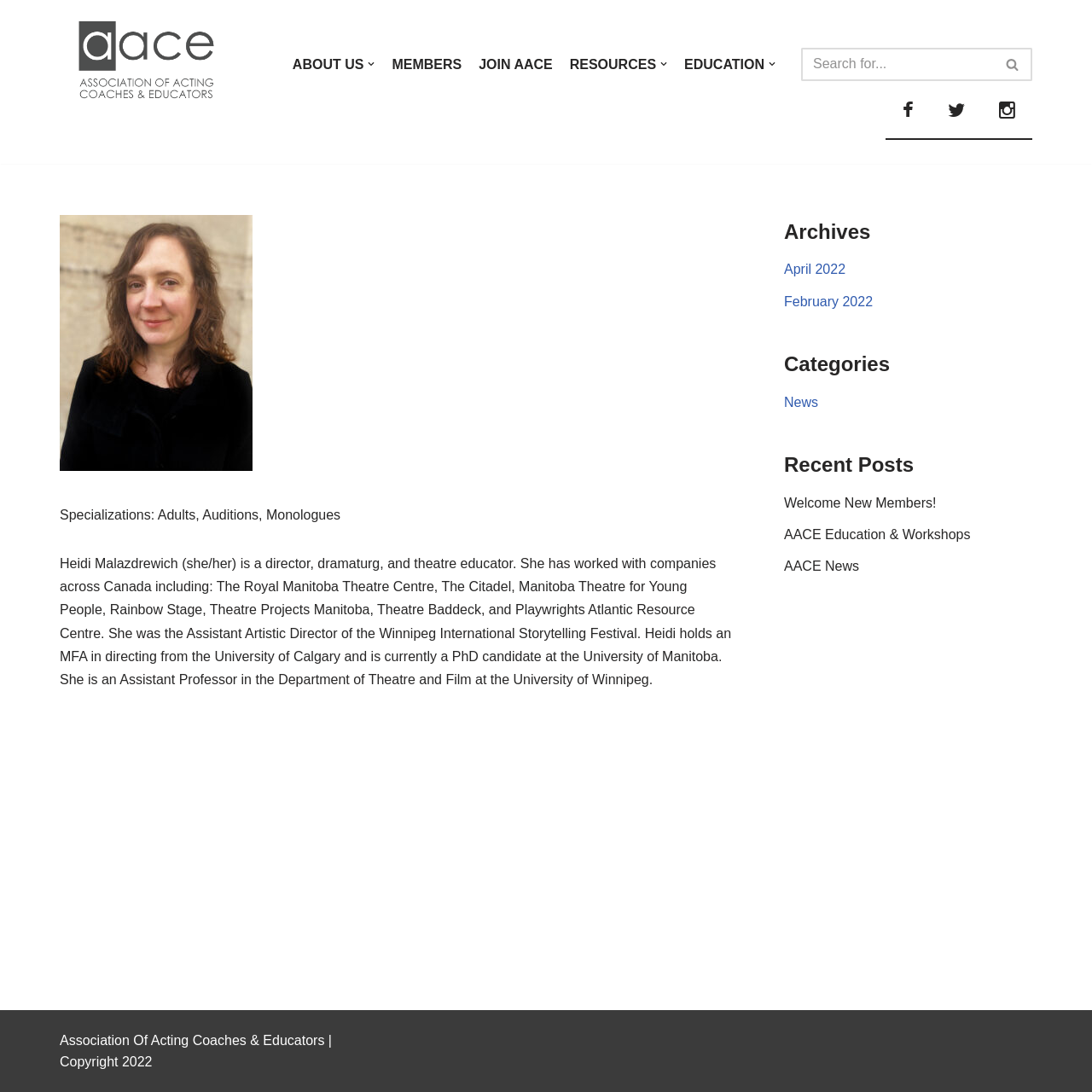Highlight the bounding box coordinates of the element that should be clicked to carry out the following instruction: "Go to ABOUT US page". The coordinates must be given as four float numbers ranging from 0 to 1, i.e., [left, top, right, bottom].

[0.268, 0.049, 0.343, 0.069]